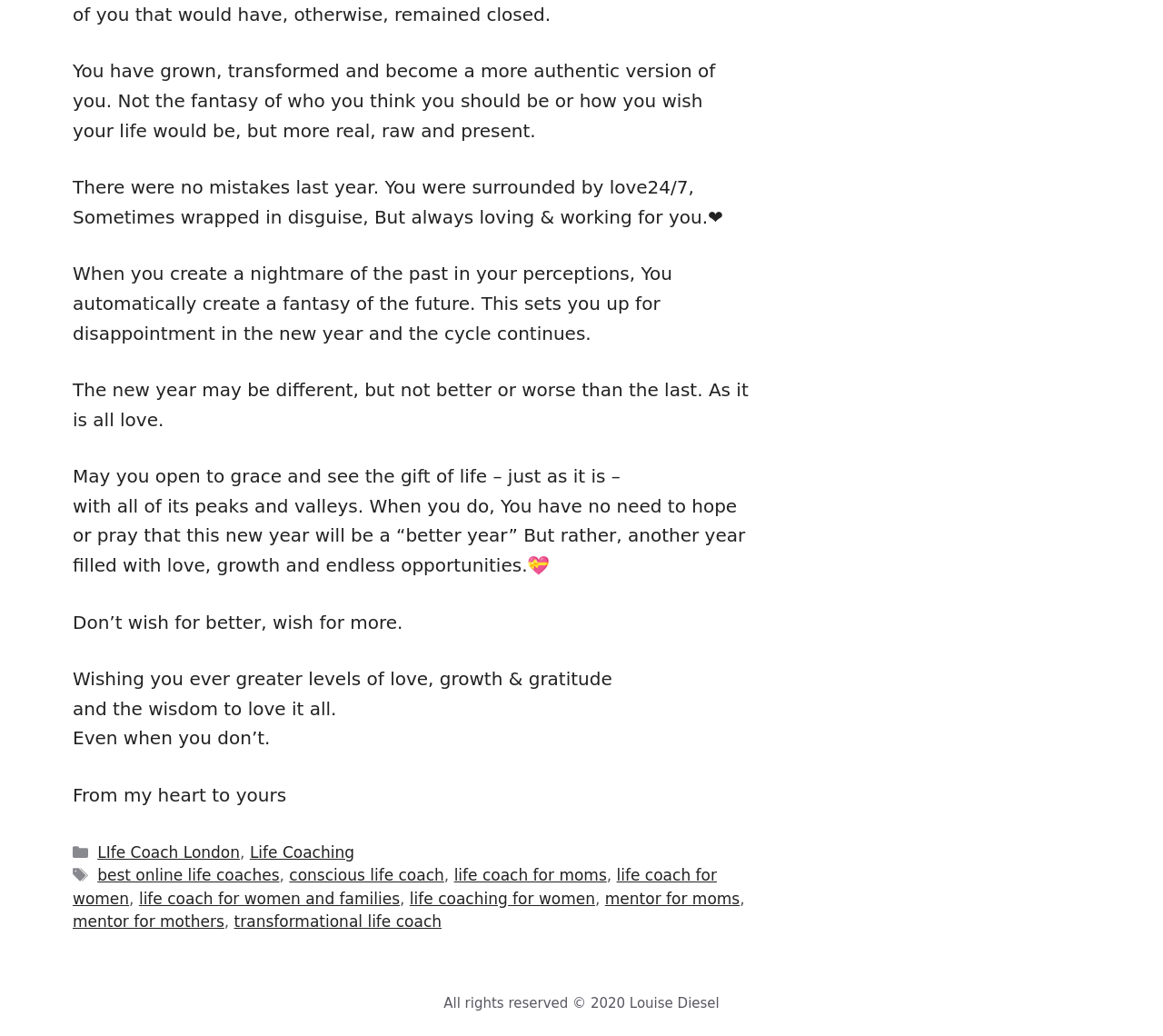How many categories are mentioned?
Please use the image to deliver a detailed and complete answer.

I found the category 'Categories' in the footer section, which only mentions one category.